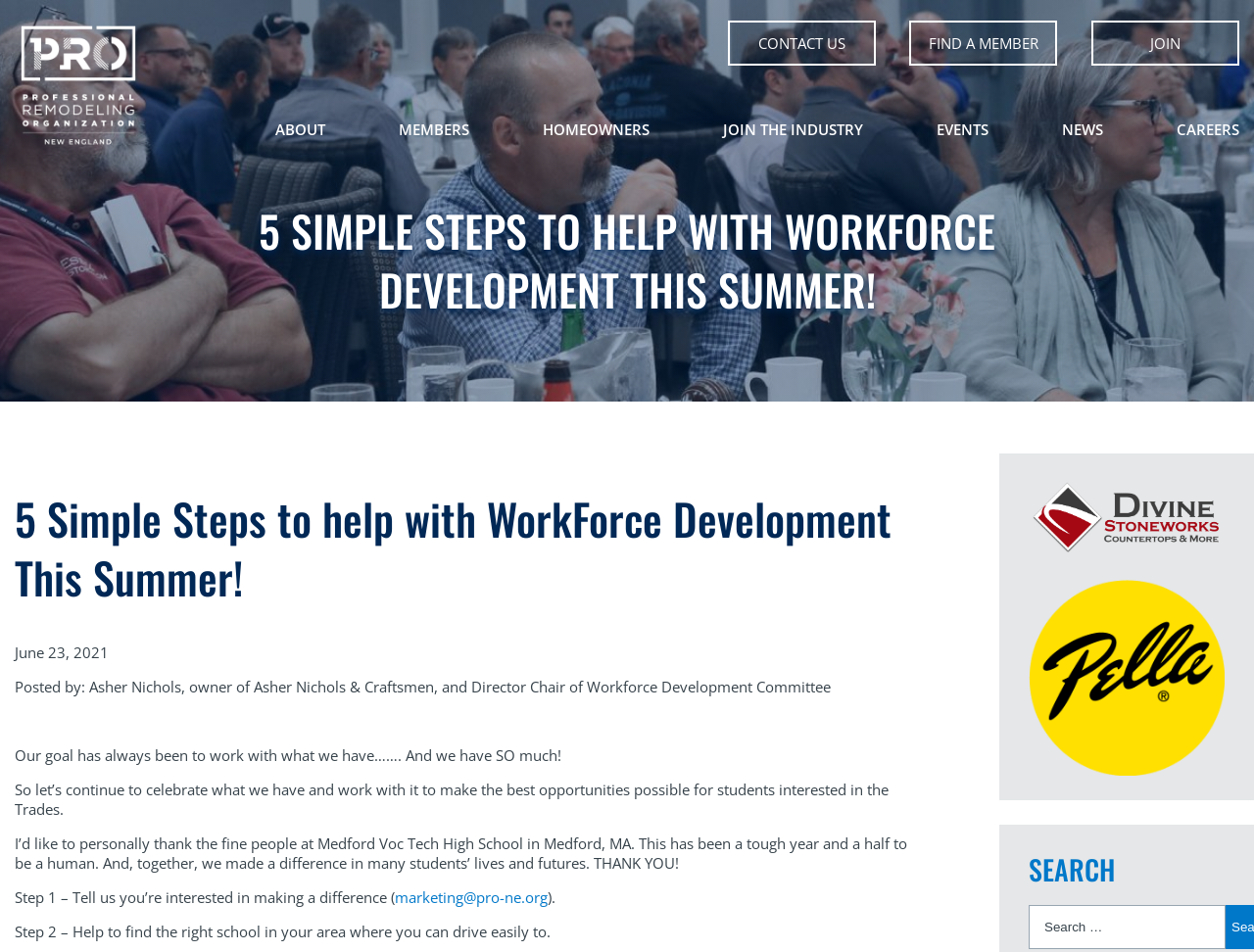Find the bounding box coordinates of the element to click in order to complete this instruction: "Search for something". The bounding box coordinates must be four float numbers between 0 and 1, denoted as [left, top, right, bottom].

[0.82, 0.951, 0.977, 0.997]